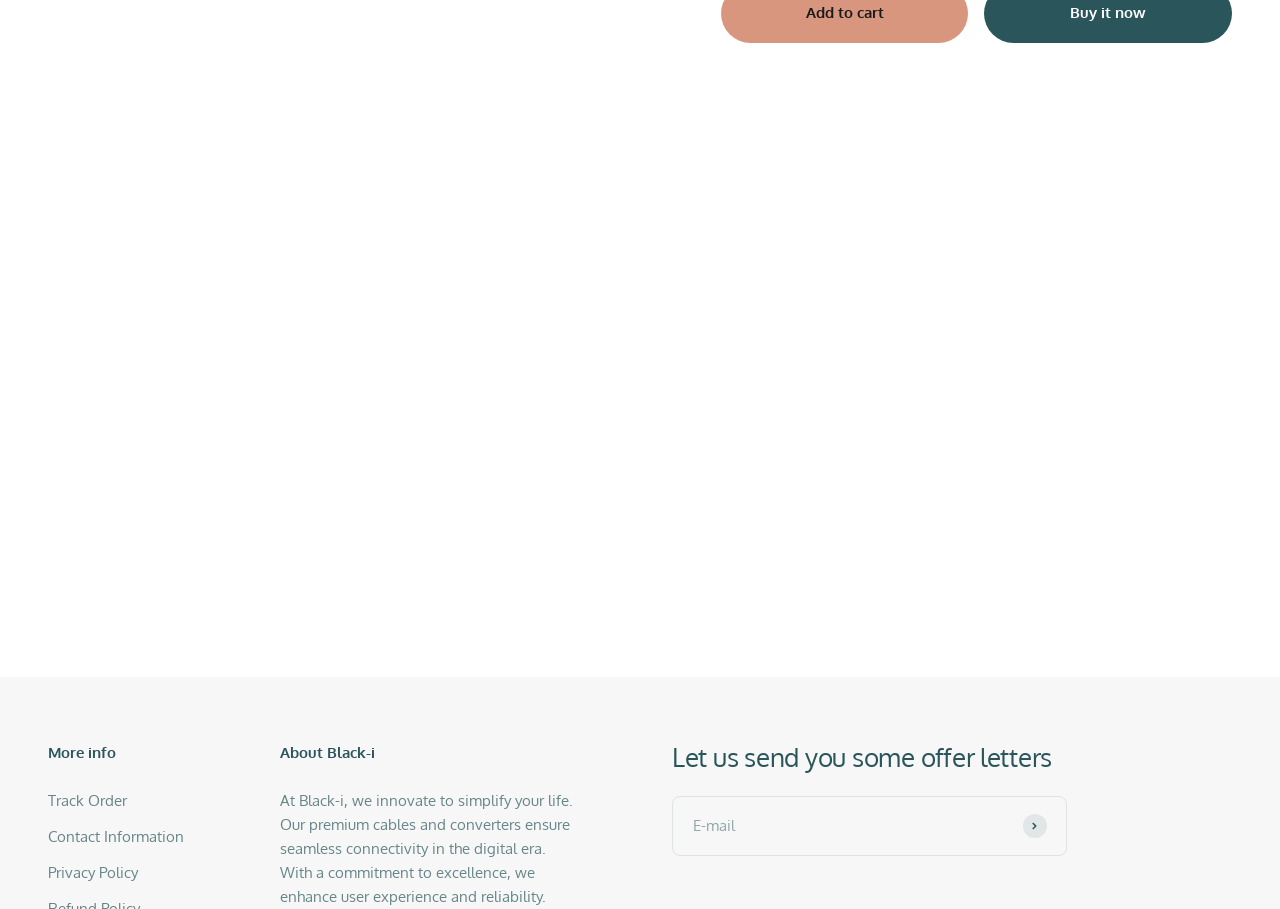Using the provided description: "parent_node: E-mail name="contact[email]" placeholder=""", find the bounding box coordinates of the corresponding UI element. The output should be four float numbers between 0 and 1, in the format [left, top, right, bottom].

[0.525, 0.876, 0.833, 0.942]